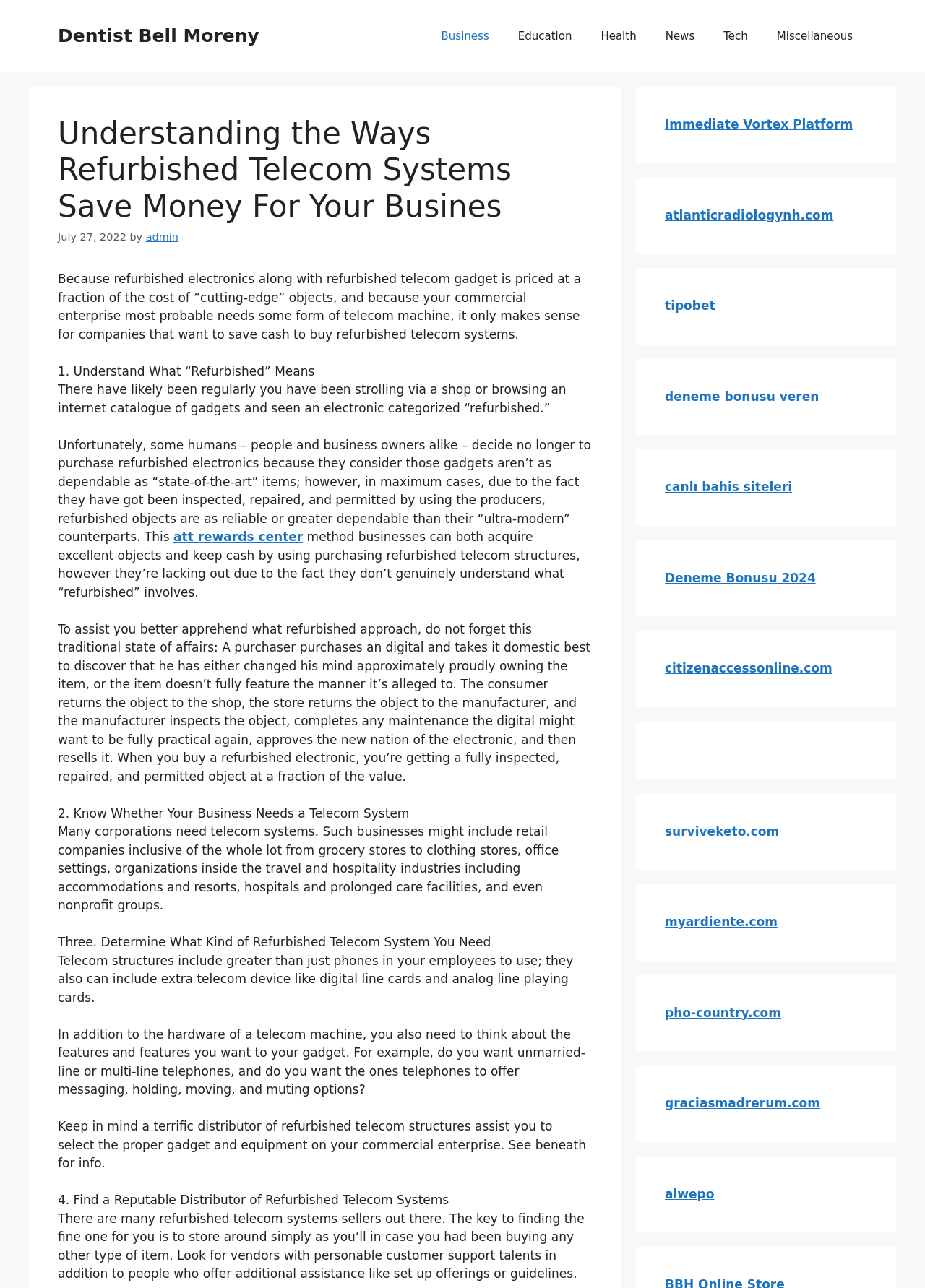Pinpoint the bounding box coordinates of the area that must be clicked to complete this instruction: "Read the article 'Understanding the Ways Refurbished Telecom Systems Save Money For Your Busines'".

[0.062, 0.09, 0.641, 0.175]